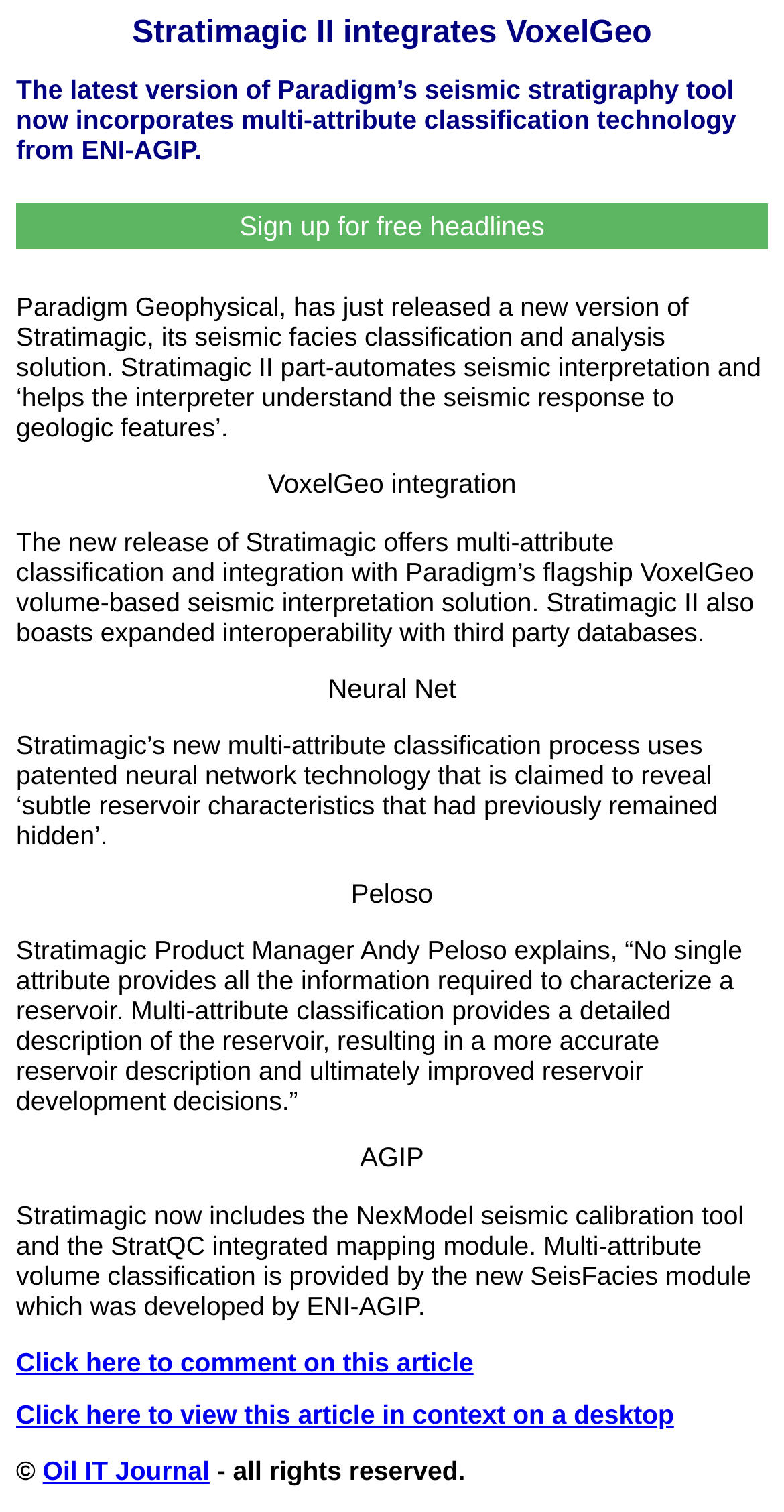Reply to the question below using a single word or brief phrase:
Who developed the neural network technology?

not specified